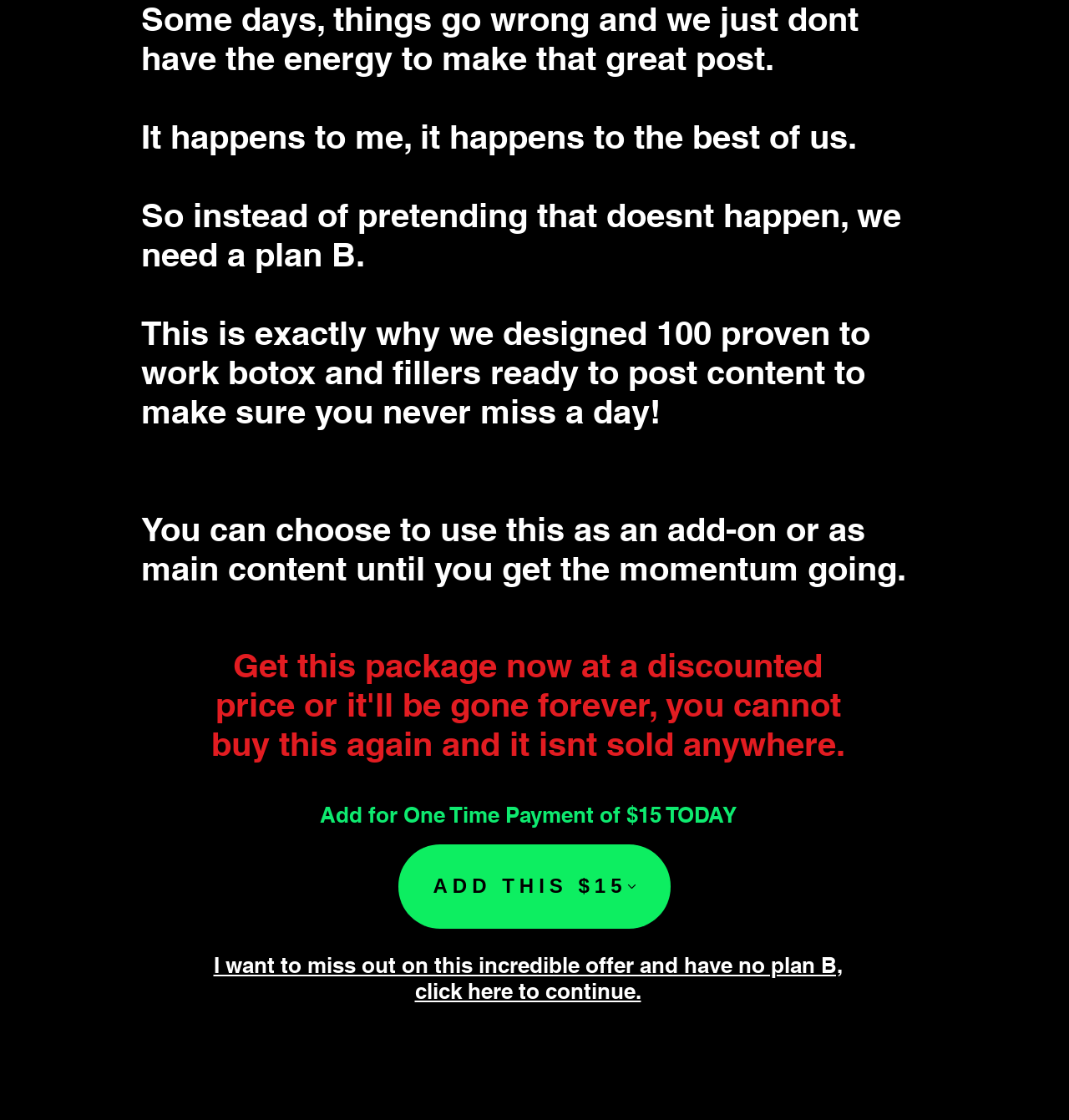Please use the details from the image to answer the following question comprehensively:
How can the package be used?

According to the StaticText 'You can choose to use this as an add-on or as main content until you get the momentum going.', the package can be used either as an add-on or as main content until the user gets the momentum going.